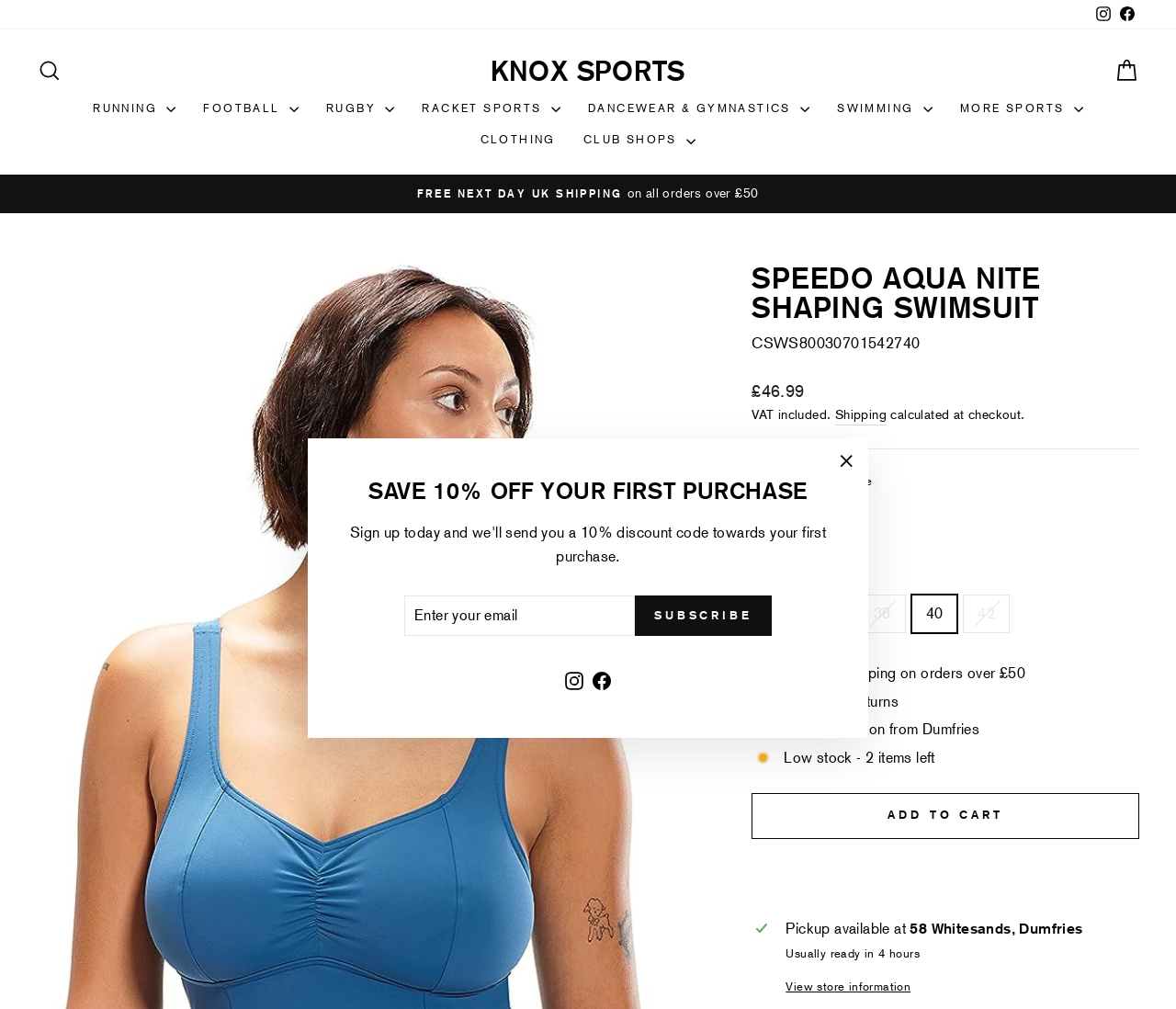What is the color of the swimsuit?
Give a single word or phrase as your answer by examining the image.

Black